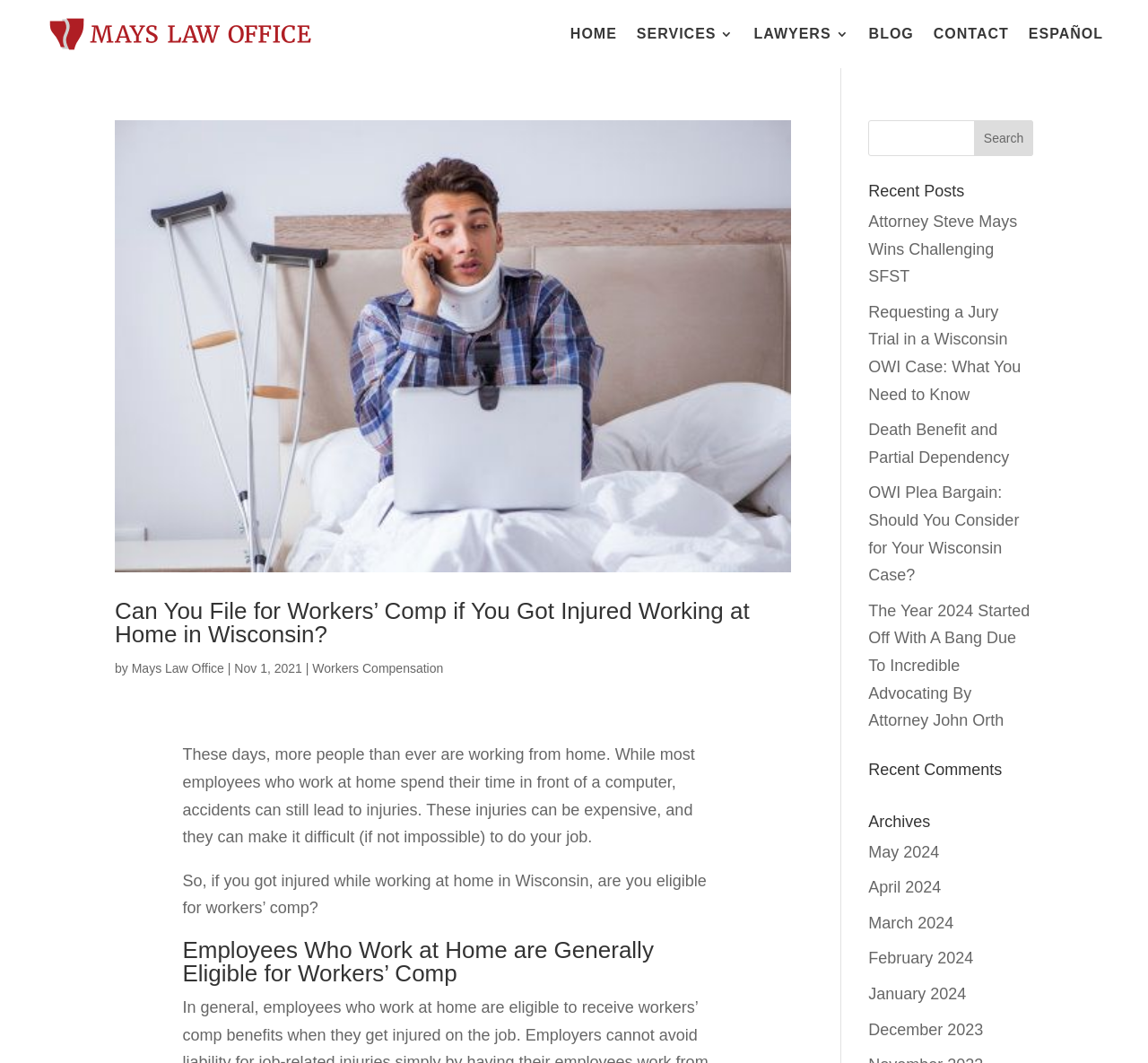Identify the bounding box coordinates of the element that should be clicked to fulfill this task: "Go to the archives for May 2024". The coordinates should be provided as four float numbers between 0 and 1, i.e., [left, top, right, bottom].

[0.756, 0.793, 0.818, 0.81]